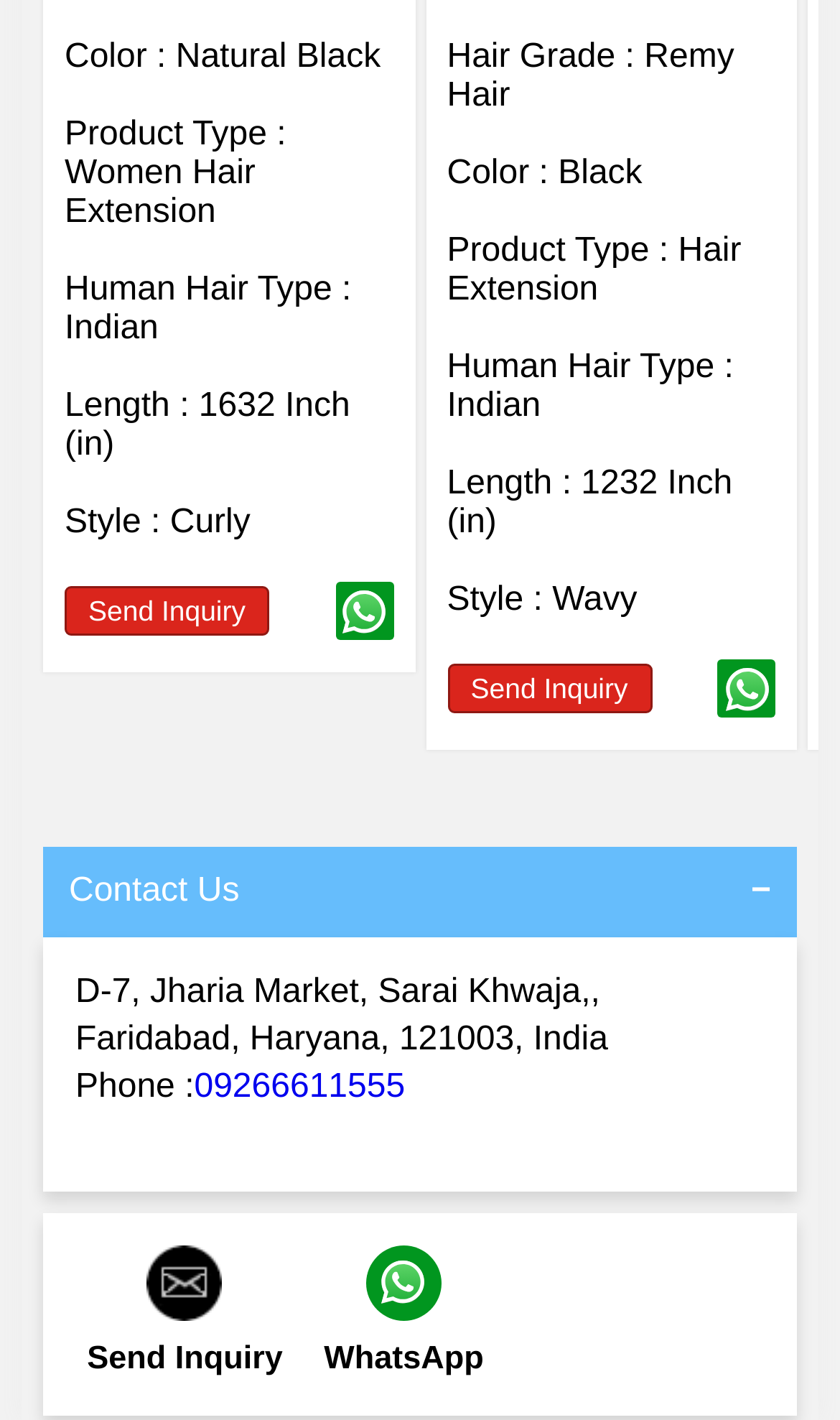What is the color of the first product?
Please respond to the question with a detailed and thorough explanation.

The first product's details are listed at the top of the webpage, and the 'Color :' field indicates that the color is 'Natural Black'.